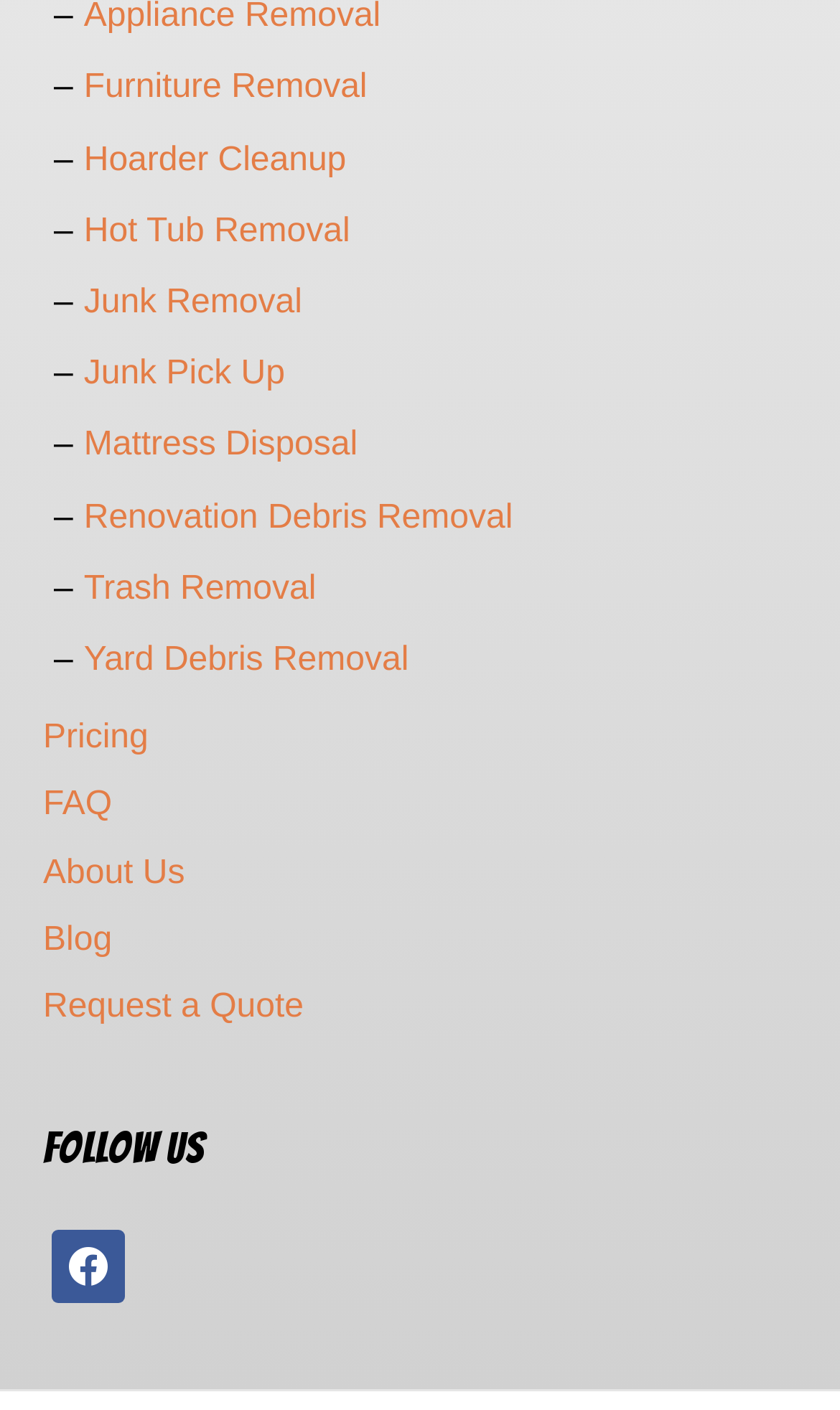Please indicate the bounding box coordinates for the clickable area to complete the following task: "Request a Quote". The coordinates should be specified as four float numbers between 0 and 1, i.e., [left, top, right, bottom].

[0.051, 0.701, 0.361, 0.727]